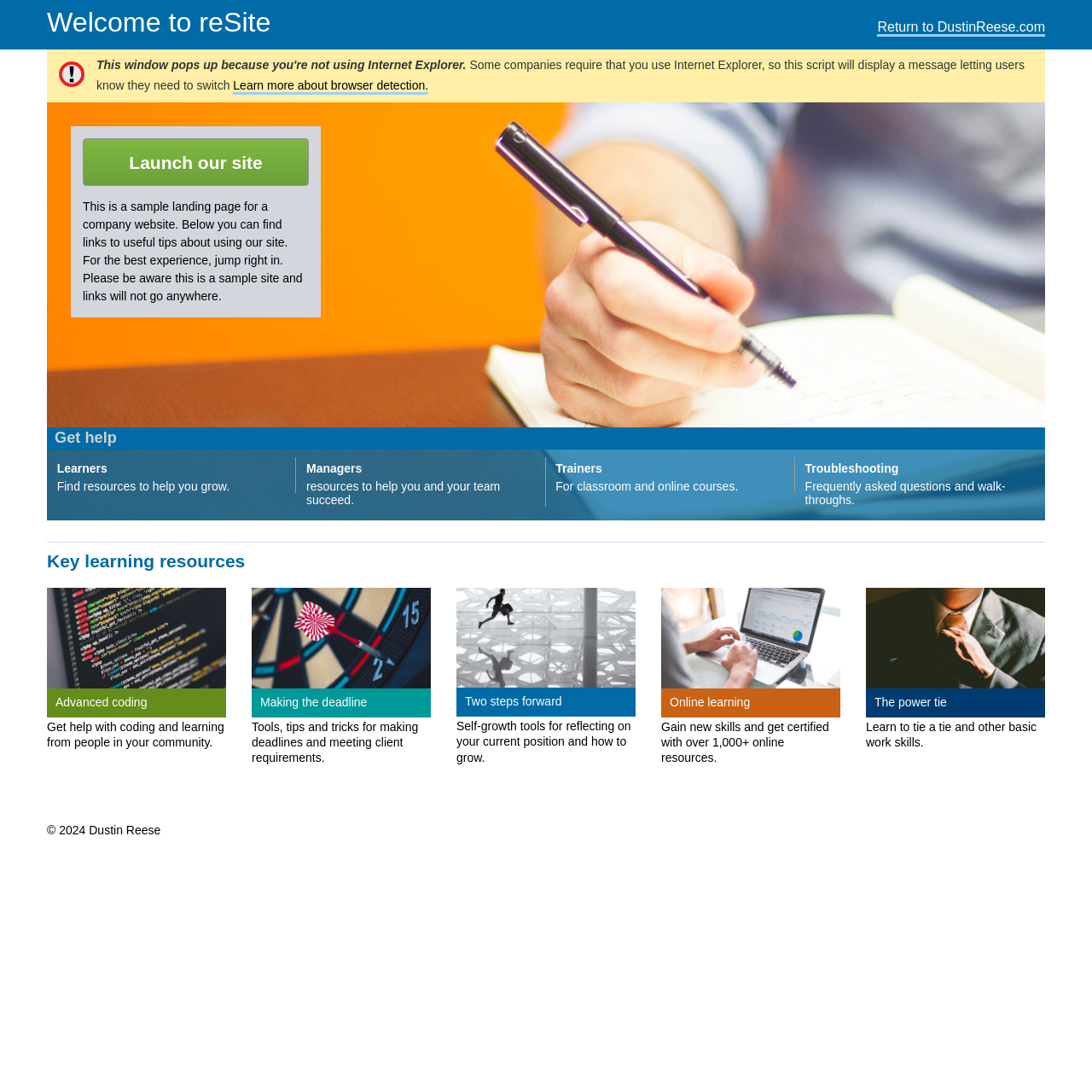Provide an in-depth description of the elements and layout of the webpage.

The webpage is a splash page for reSite, with a prominent heading "Welcome to reSite" at the top left corner. Below this heading, there is a link to return to DustinReese.com on the top right corner. A small image is positioned to the right of the welcome message.

The main content of the page is divided into sections. The first section starts with a paragraph of text explaining the purpose of the script, which is to display a message to users who need to switch browsers. This paragraph is followed by a link to learn more about browser detection.

Below this section, there is a call-to-action link to launch the site, accompanied by a brief description of the site and its purpose. This is followed by a heading "Get help" and a series of links to resources for learners, managers, trainers, and troubleshooting, each with a brief description and a generic label.

Further down the page, there is a heading "Key learning resources" with a series of links to advanced coding, community help, making deadlines, self-growth tools, online learning, and basic work skills. Each link has a brief description and is accompanied by a small image.

At the bottom of the page, there is a copyright notice "© 2024 Dustin Reese" on the left side.